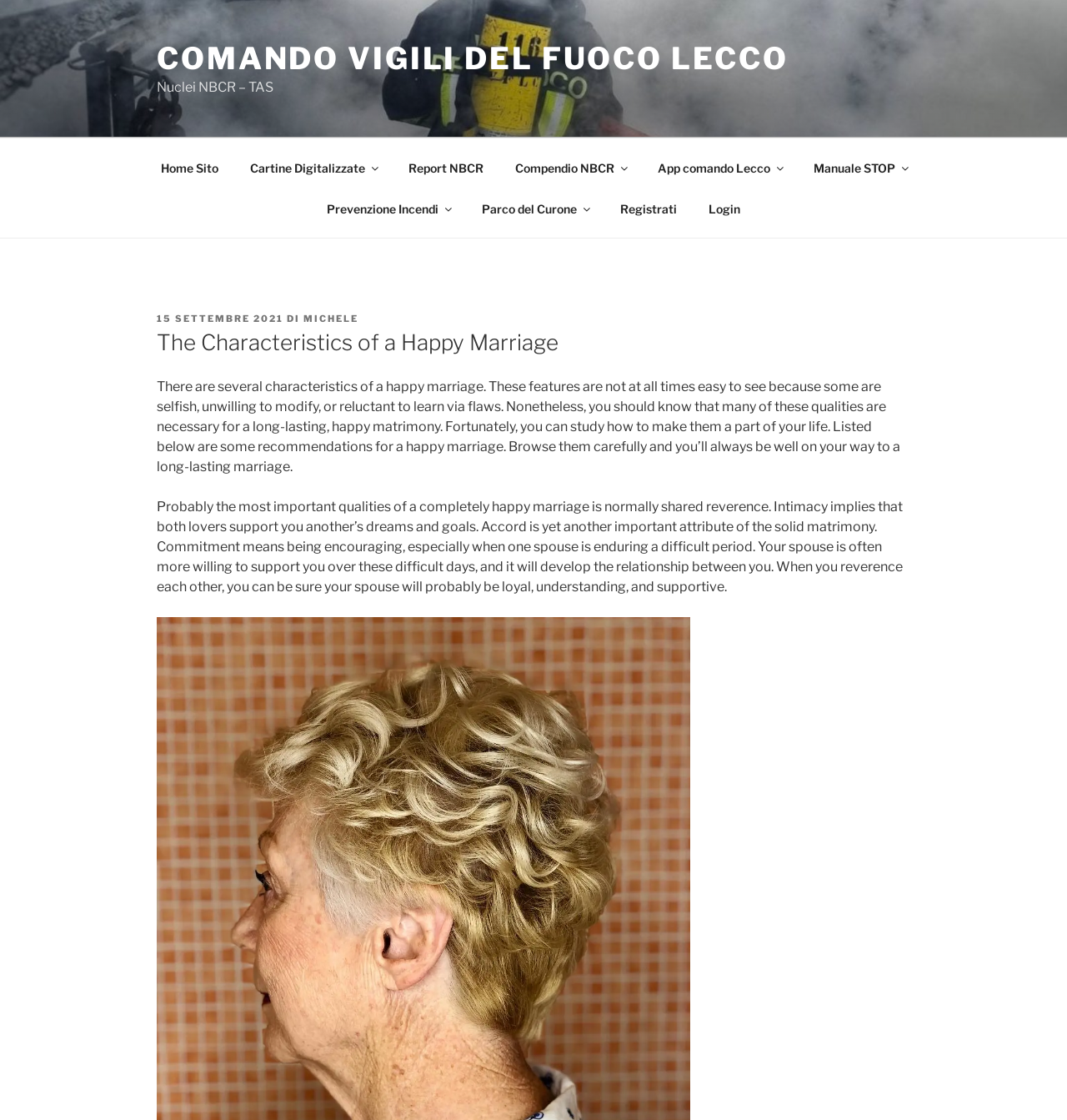Determine the main headline of the webpage and provide its text.

The Characteristics of a Happy Marriage